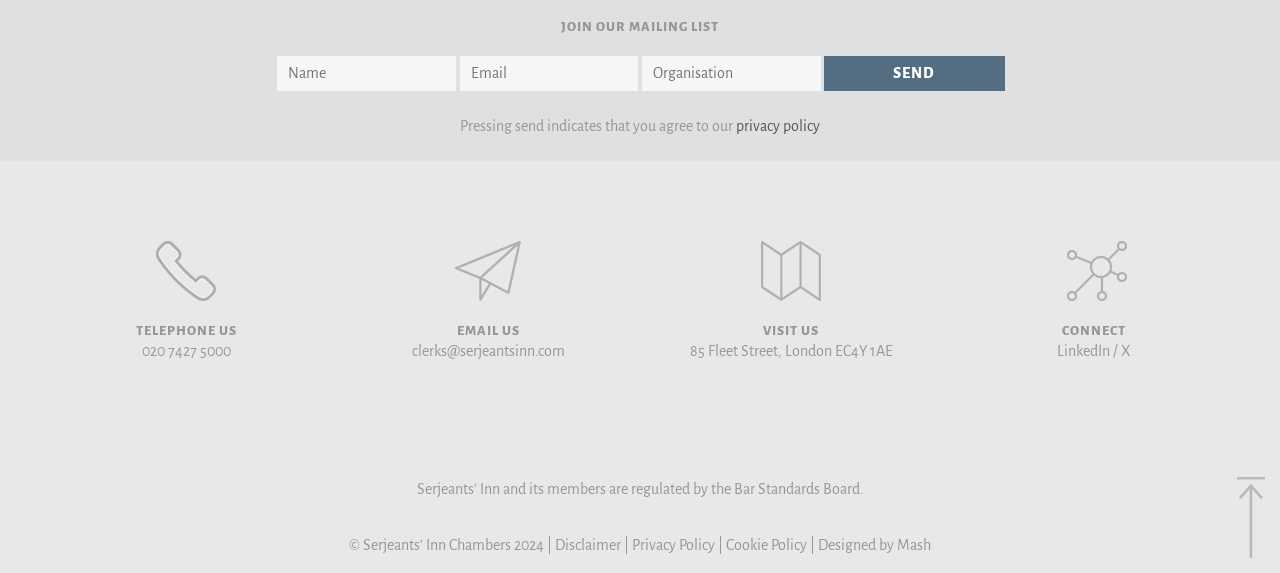Please find the bounding box coordinates of the section that needs to be clicked to achieve this instruction: "Email us".

[0.322, 0.598, 0.442, 0.626]